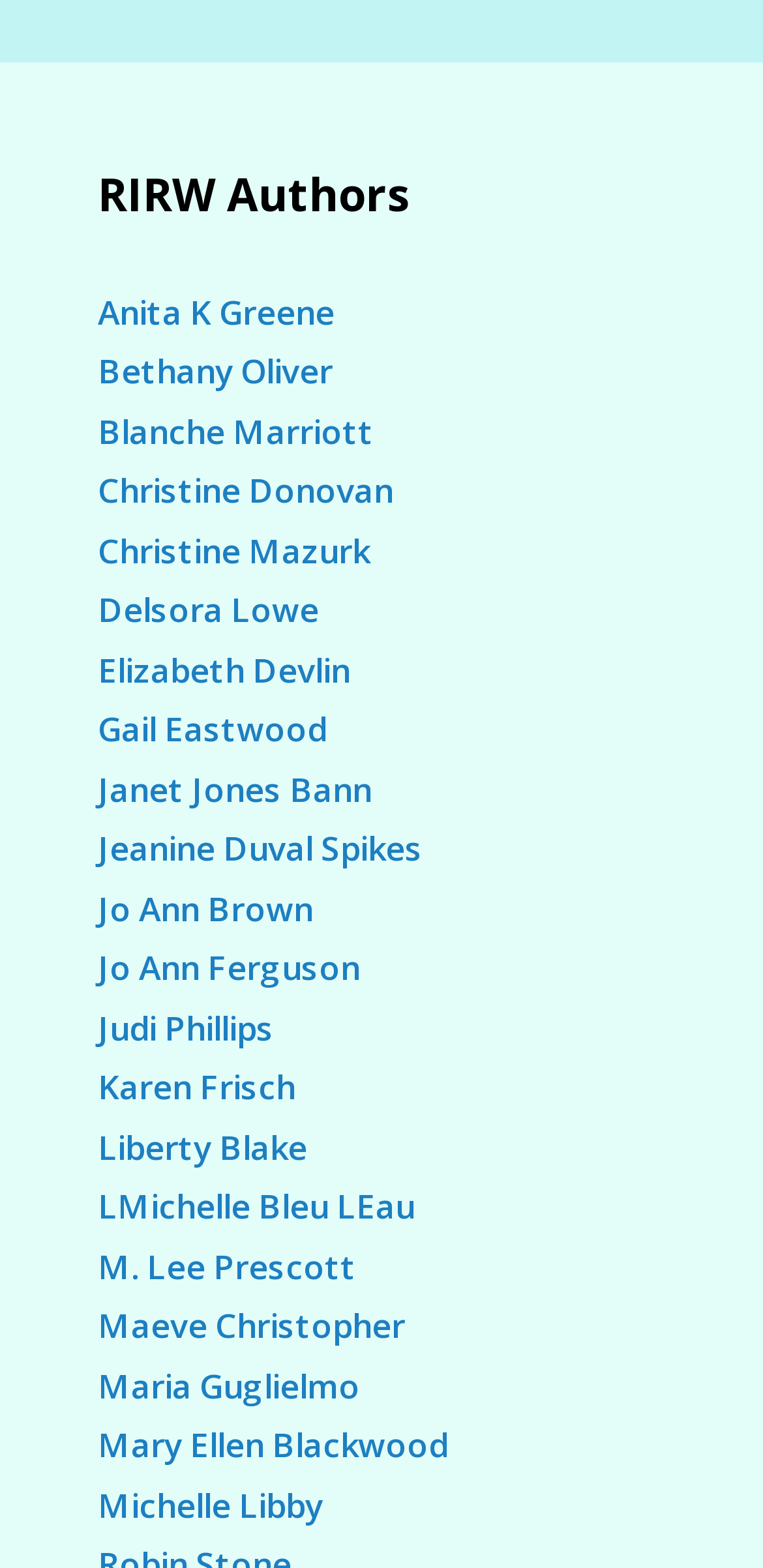Is there an author named 'Liberty Blake'?
Answer the question with a single word or phrase, referring to the image.

Yes